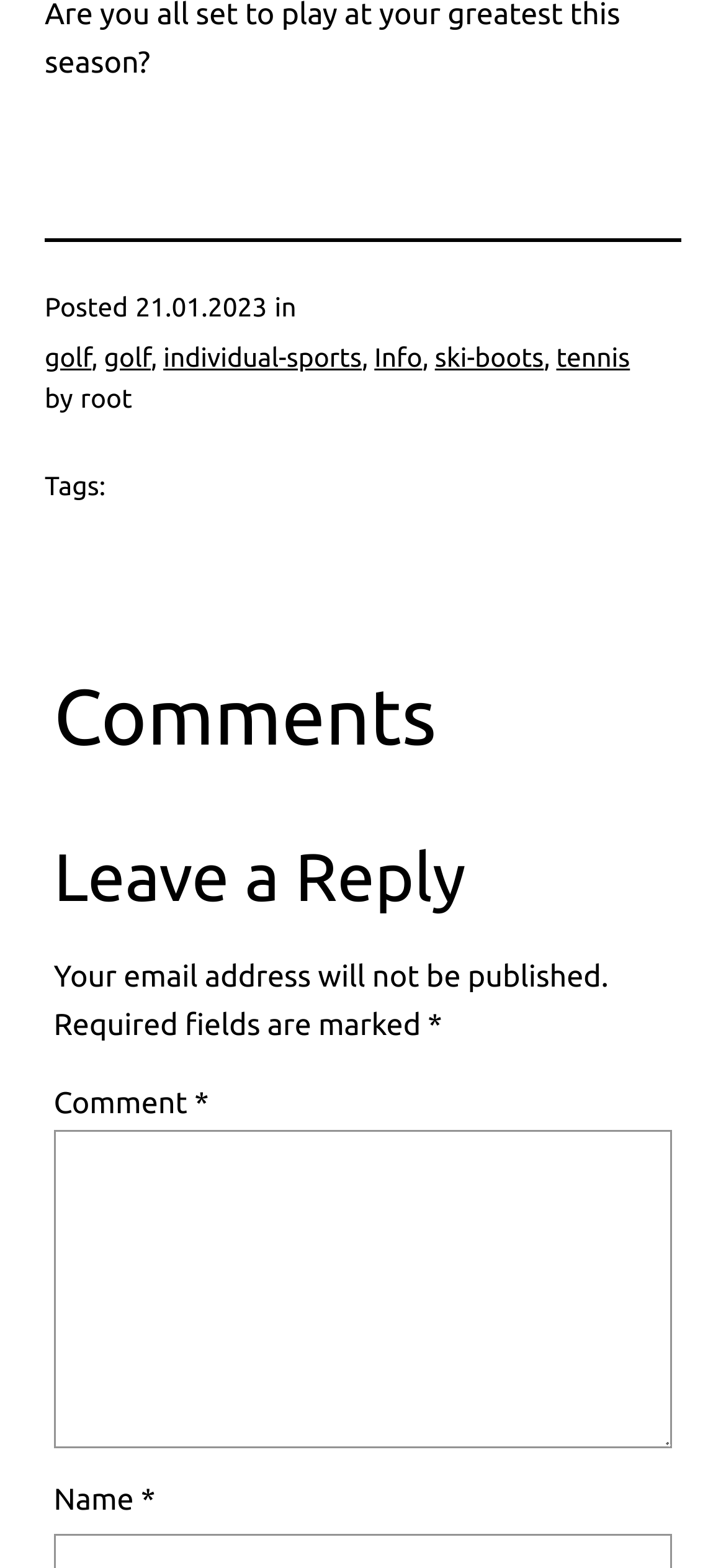From the webpage screenshot, predict the bounding box of the UI element that matches this description: "parent_node: Comment * name="comment"".

[0.074, 0.72, 0.926, 0.924]